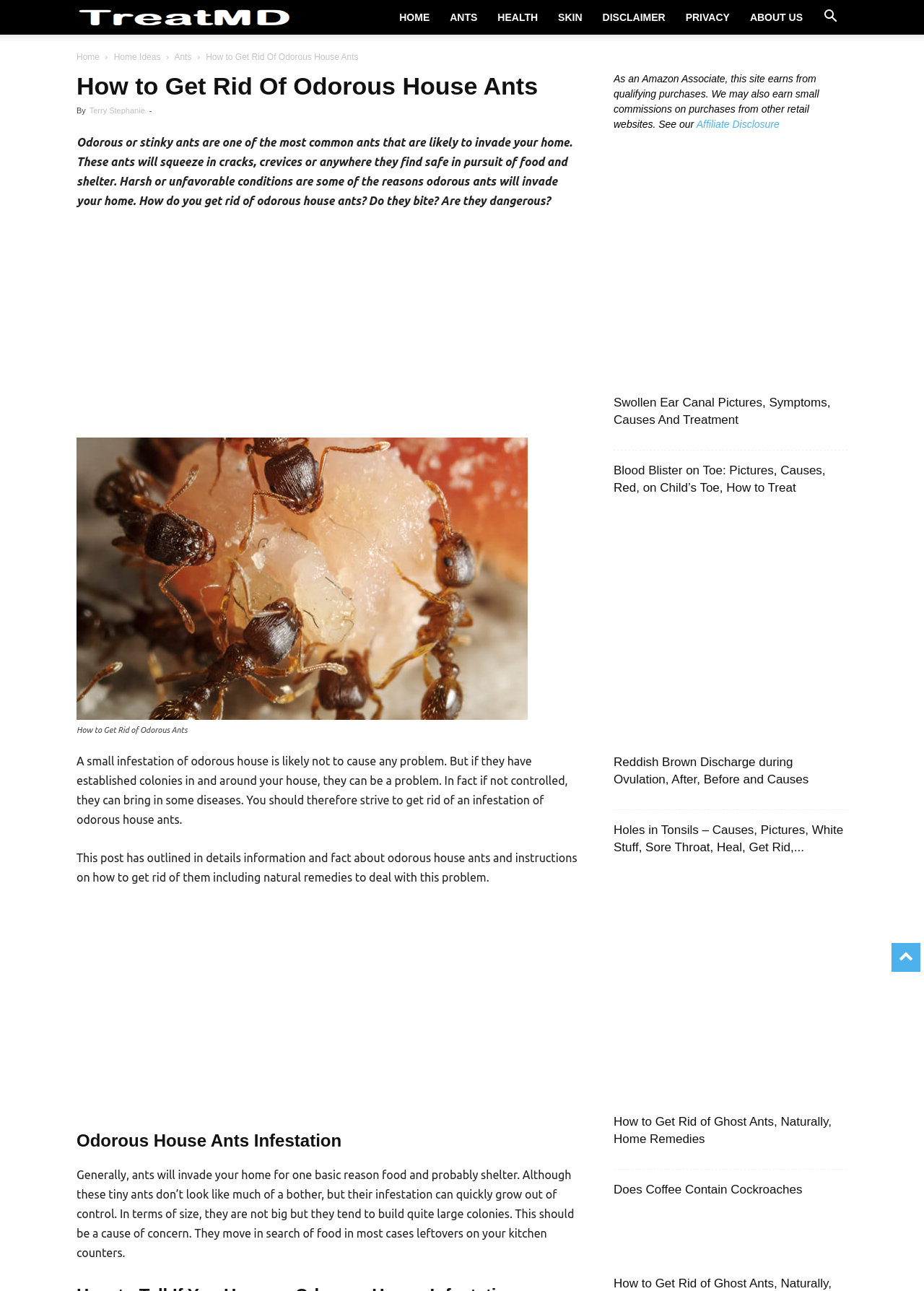What is the main topic of this webpage?
Observe the image and answer the question with a one-word or short phrase response.

Odorous House Ants